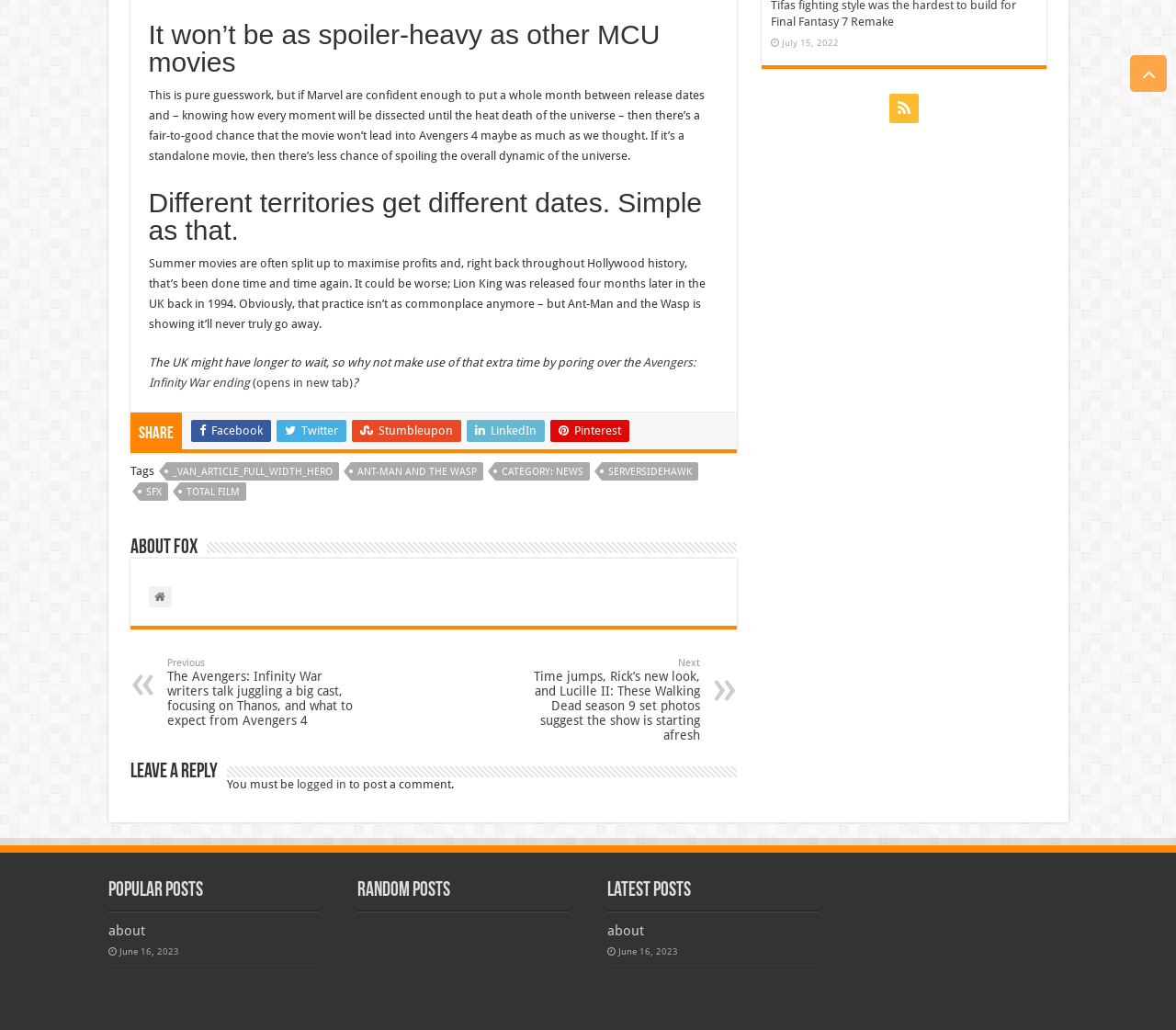Identify the coordinates of the bounding box for the element that must be clicked to accomplish the instruction: "Click on the 'About Fox' heading".

[0.111, 0.522, 0.168, 0.542]